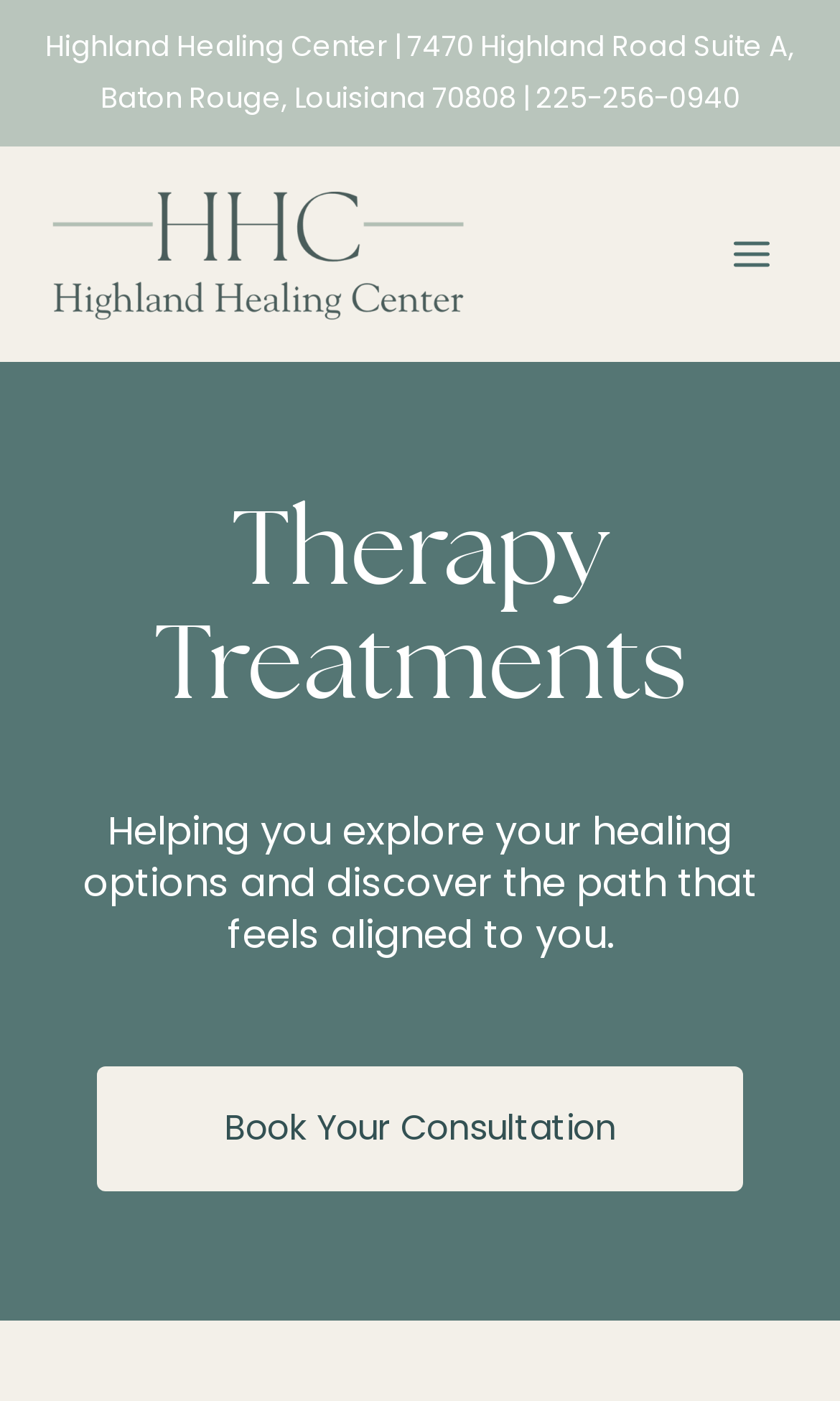Answer the question in one word or a short phrase:
What is the main theme of the webpage?

Therapy treatments